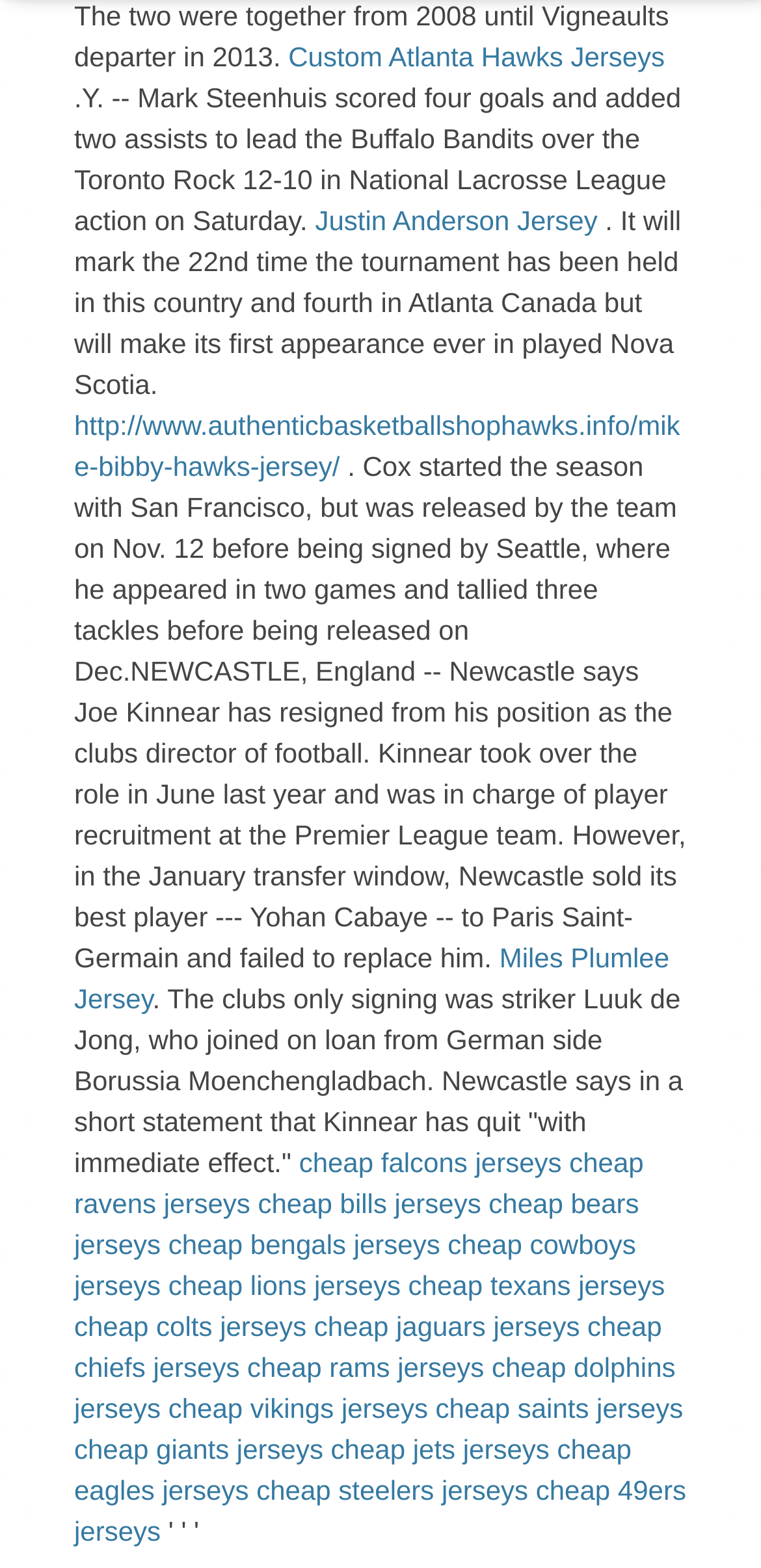Are there any articles about football on this webpage?
Answer the question in as much detail as possible.

I read the text blocks and found several articles about football, including one about Newcastle's director of football, Joe Kinnear, and another about player recruitment.